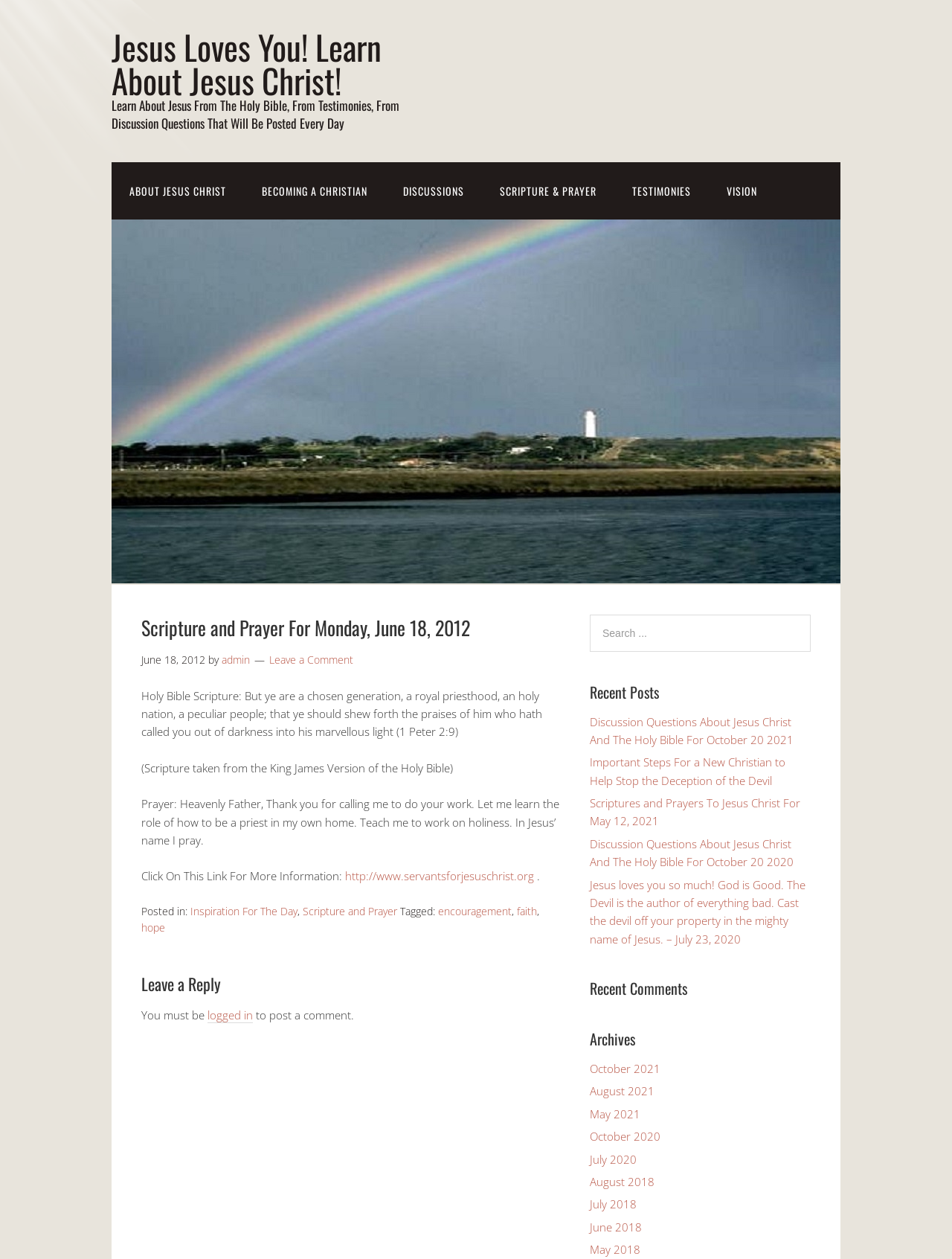Indicate the bounding box coordinates of the element that must be clicked to execute the instruction: "Search for something". The coordinates should be given as four float numbers between 0 and 1, i.e., [left, top, right, bottom].

[0.62, 0.488, 0.852, 0.517]